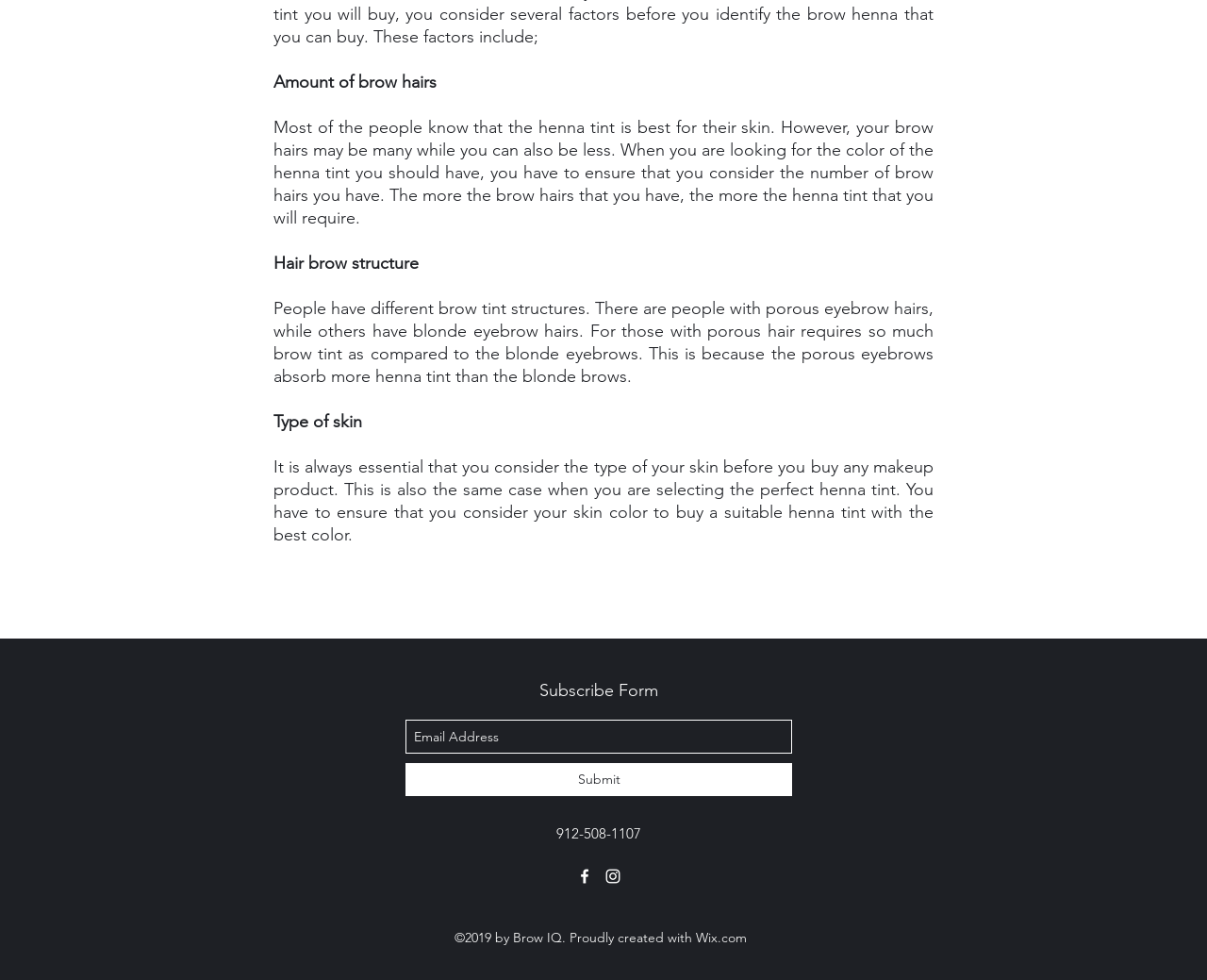Using the provided description: "aria-label="Email Address" name="email" placeholder="Email Address"", find the bounding box coordinates of the corresponding UI element. The output should be four float numbers between 0 and 1, in the format [left, top, right, bottom].

[0.336, 0.734, 0.656, 0.769]